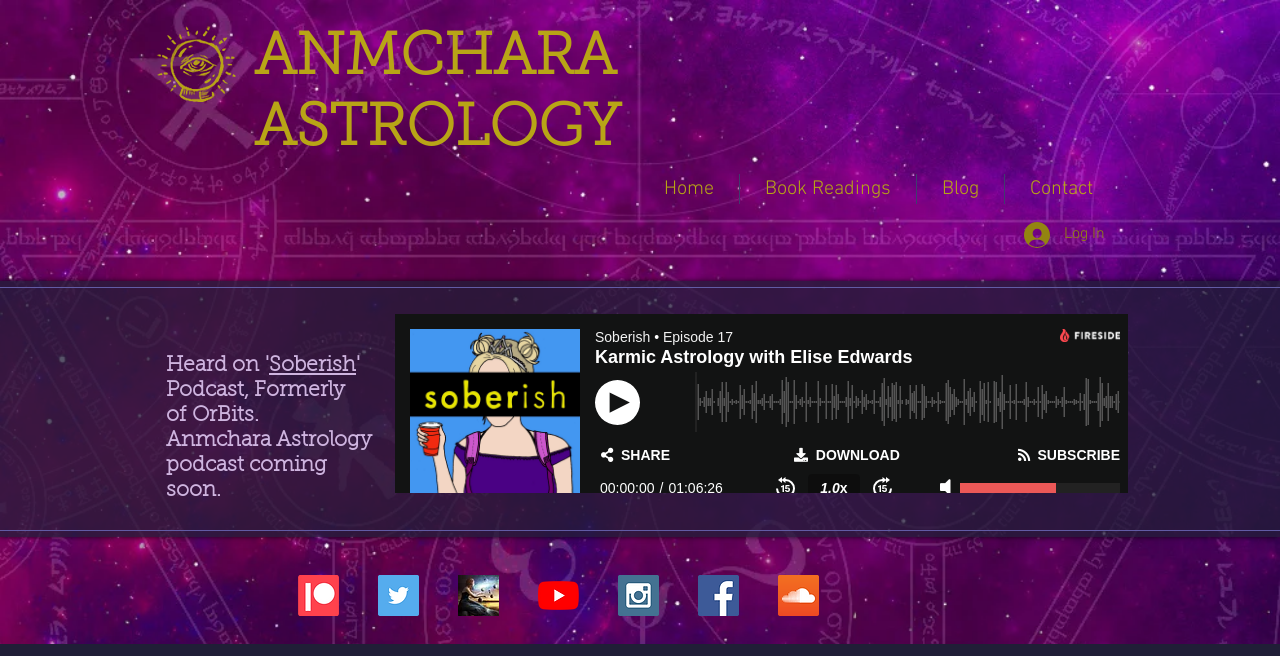What is the purpose of the iframe on the webpage?
Based on the image, provide a one-word or brief-phrase response.

Embedded Content